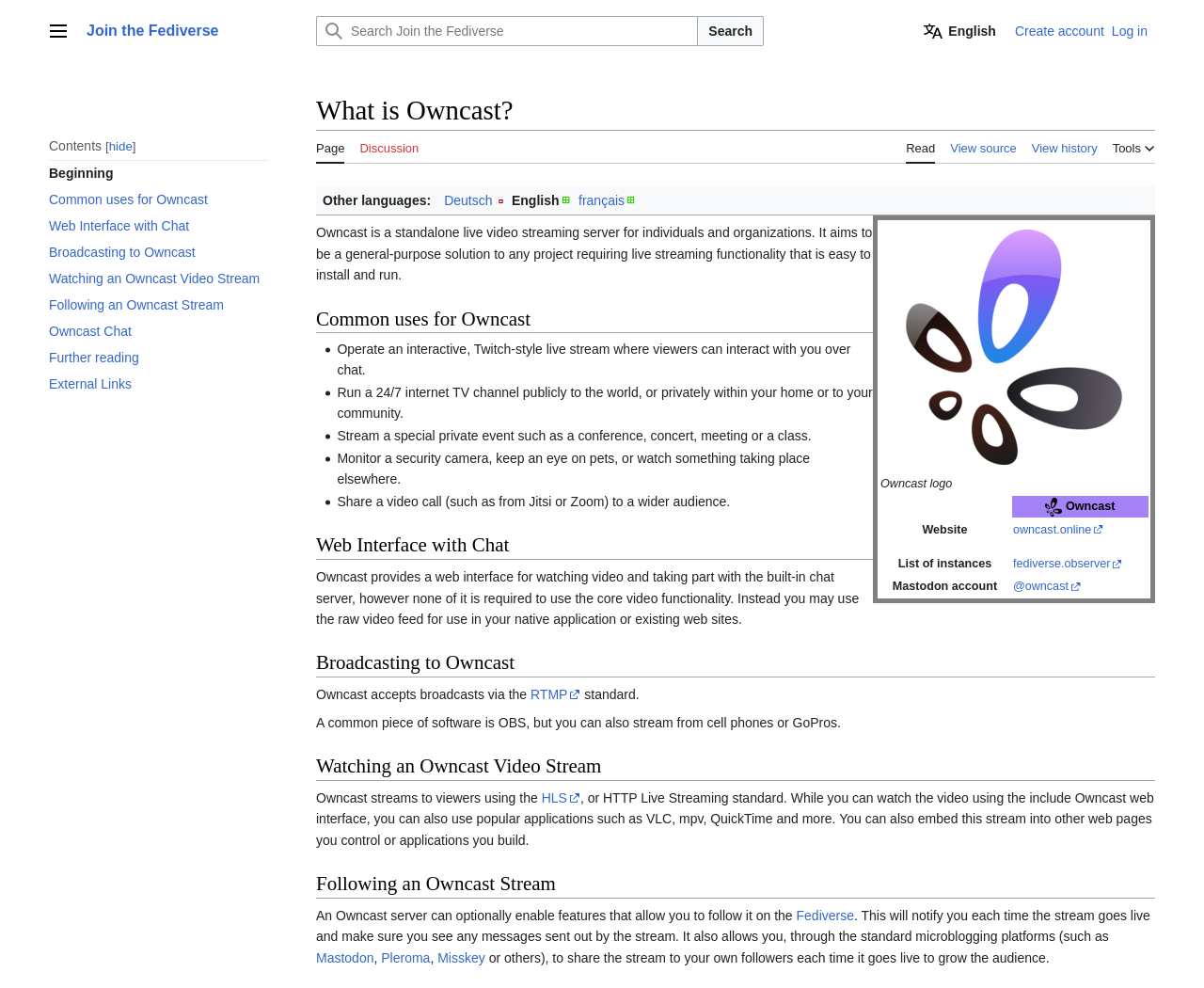Please mark the clickable region by giving the bounding box coordinates needed to complete this instruction: "Join the Fediverse".

[0.072, 0.023, 0.245, 0.04]